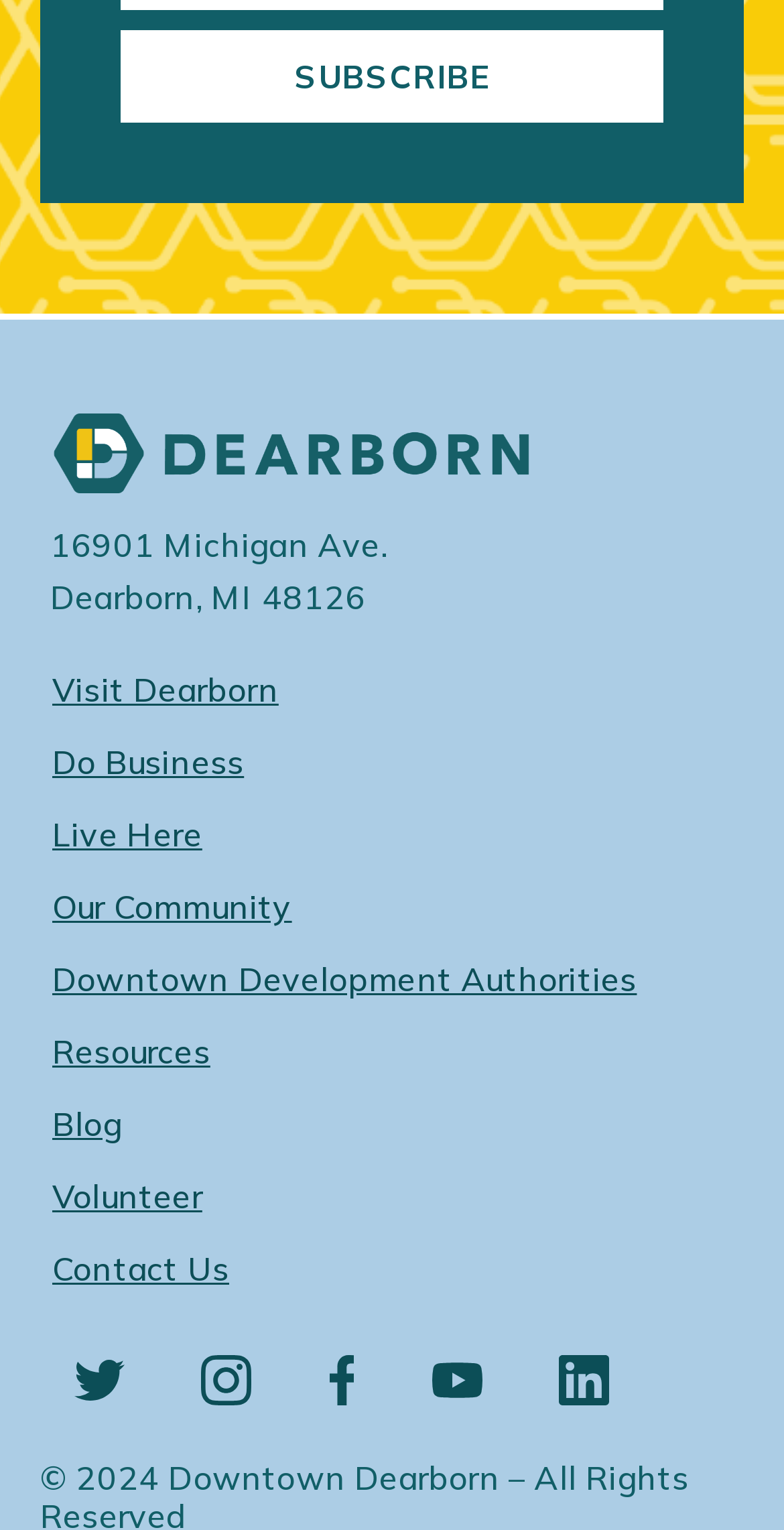What is the text on the subscribe button?
Answer the question with a single word or phrase derived from the image.

SUBSCRIBE